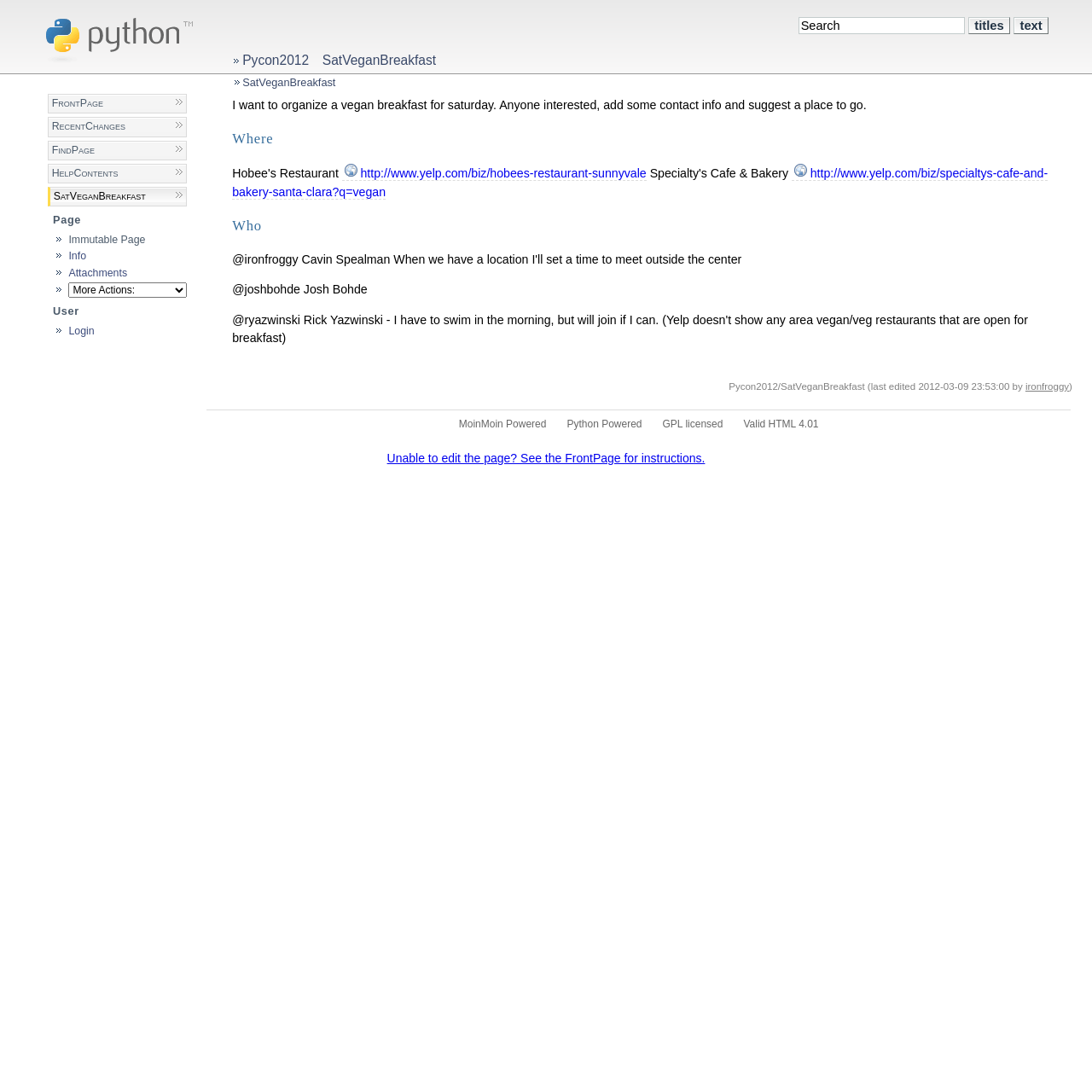Determine the bounding box for the described UI element: "input value="Search" alt="Search" name="value"".

[0.731, 0.015, 0.883, 0.031]